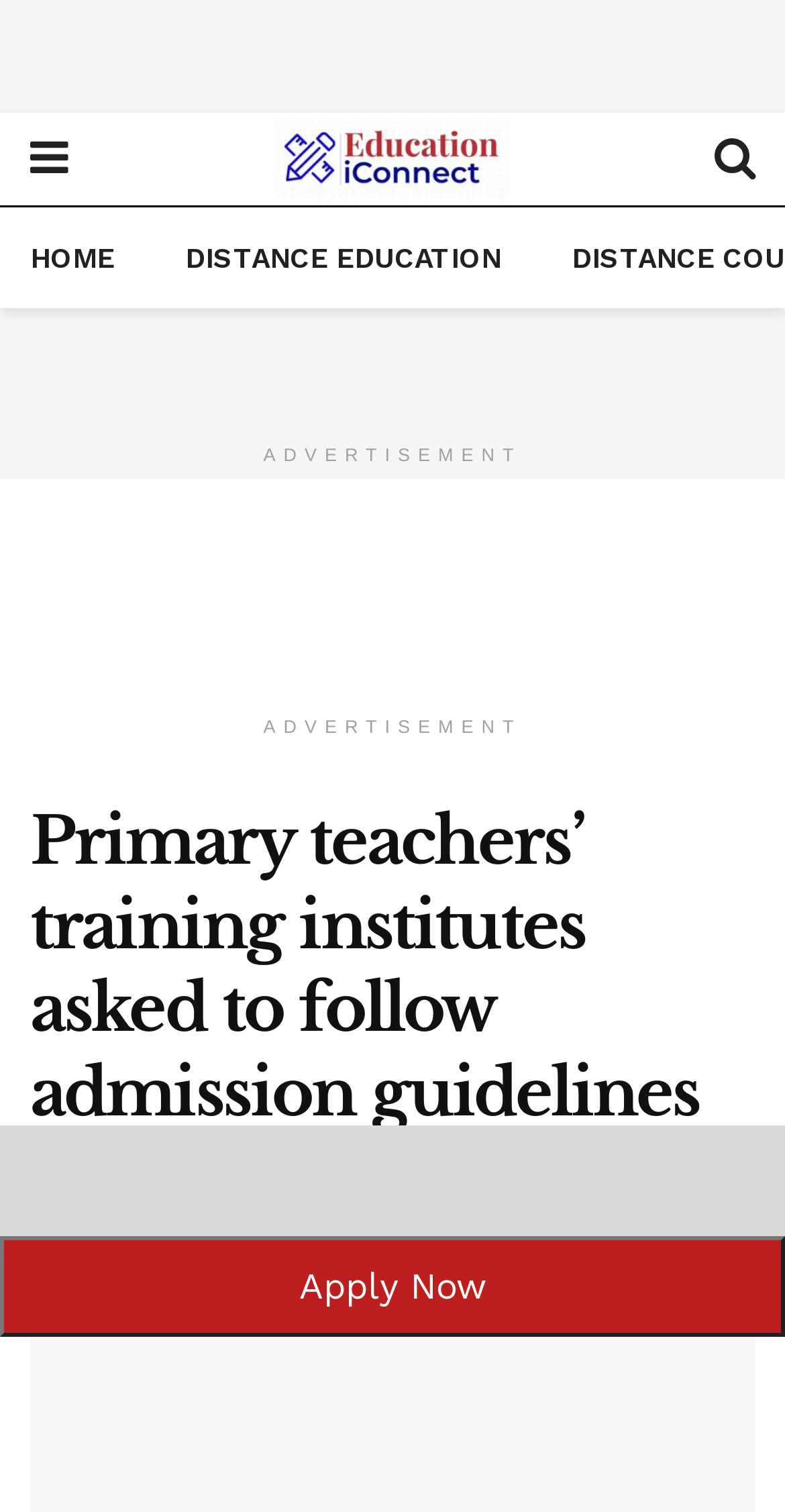Generate a detailed explanation of the webpage's features and information.

The webpage appears to be an article or news page, with a focus on education. At the top, there is a heading that reads "Primary teachers' training institutes asked to follow admission guidelines". Below this heading, there are several links and icons, including a logo for "Education iConnect" and links to "HOME" and "DISTANCE EDUCATION". 

To the right of the heading, there are two icons, one representing a search function and the other representing a user profile. 

Further down the page, there is a section with the title "ADVERTISEMENT" in bold font. Below this title, there is a block of text or an image, although the exact content is not specified. 

The main content of the article begins below this section, with a heading that repeats the title of the page. The article text is not specified, but it appears to be a news article or announcement, as it includes a byline crediting "EIC Editor" and a date of "October 19, 2022". 

At the very bottom of the page, there is a call-to-action button that reads "Apply Now", which spans the full width of the page.